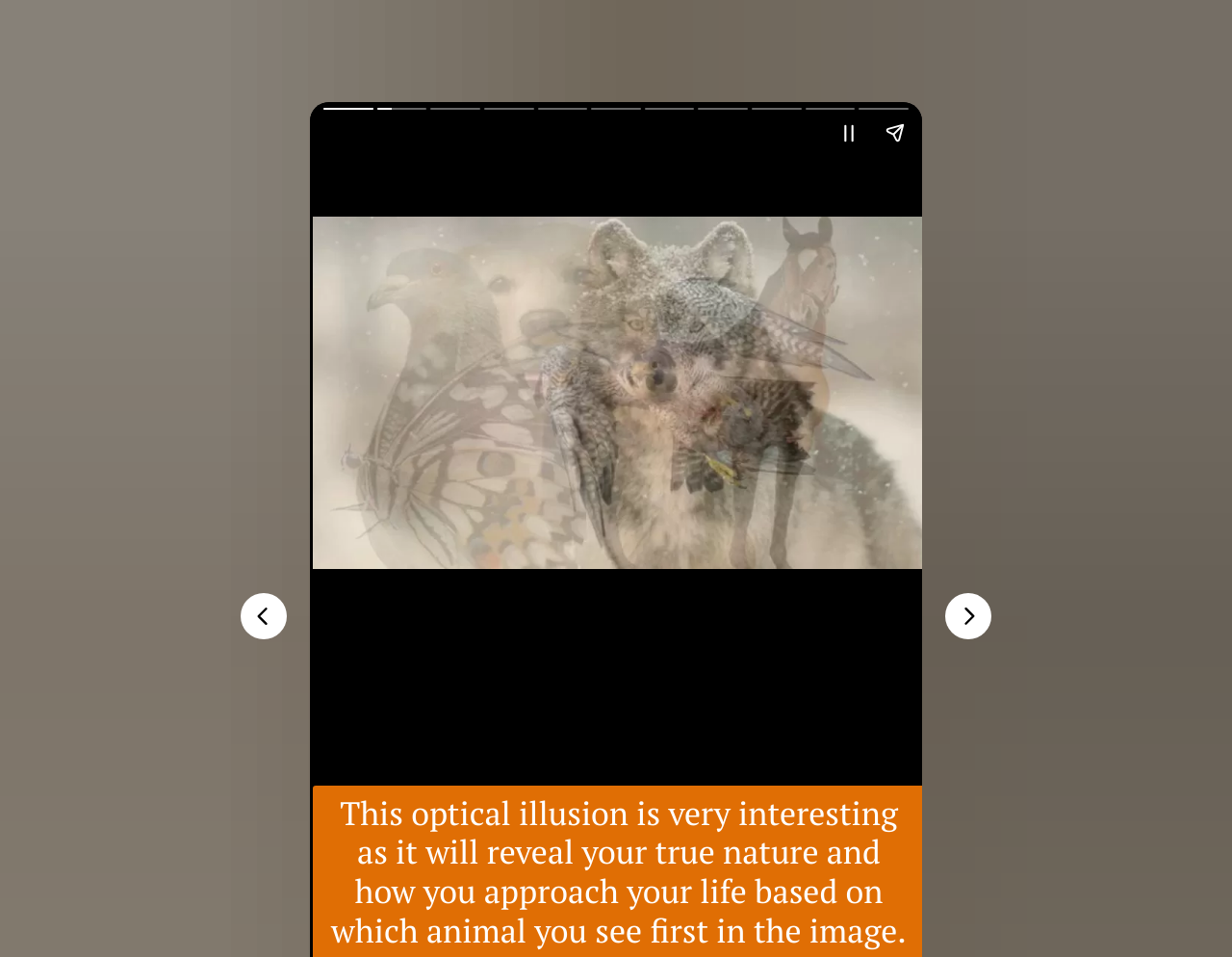Examine the image and give a thorough answer to the following question:
How many buttons are there on the webpage?

There are five buttons on the webpage: 'Pause story', 'Share story', 'Previous page', 'Next page', and one more button without a description.